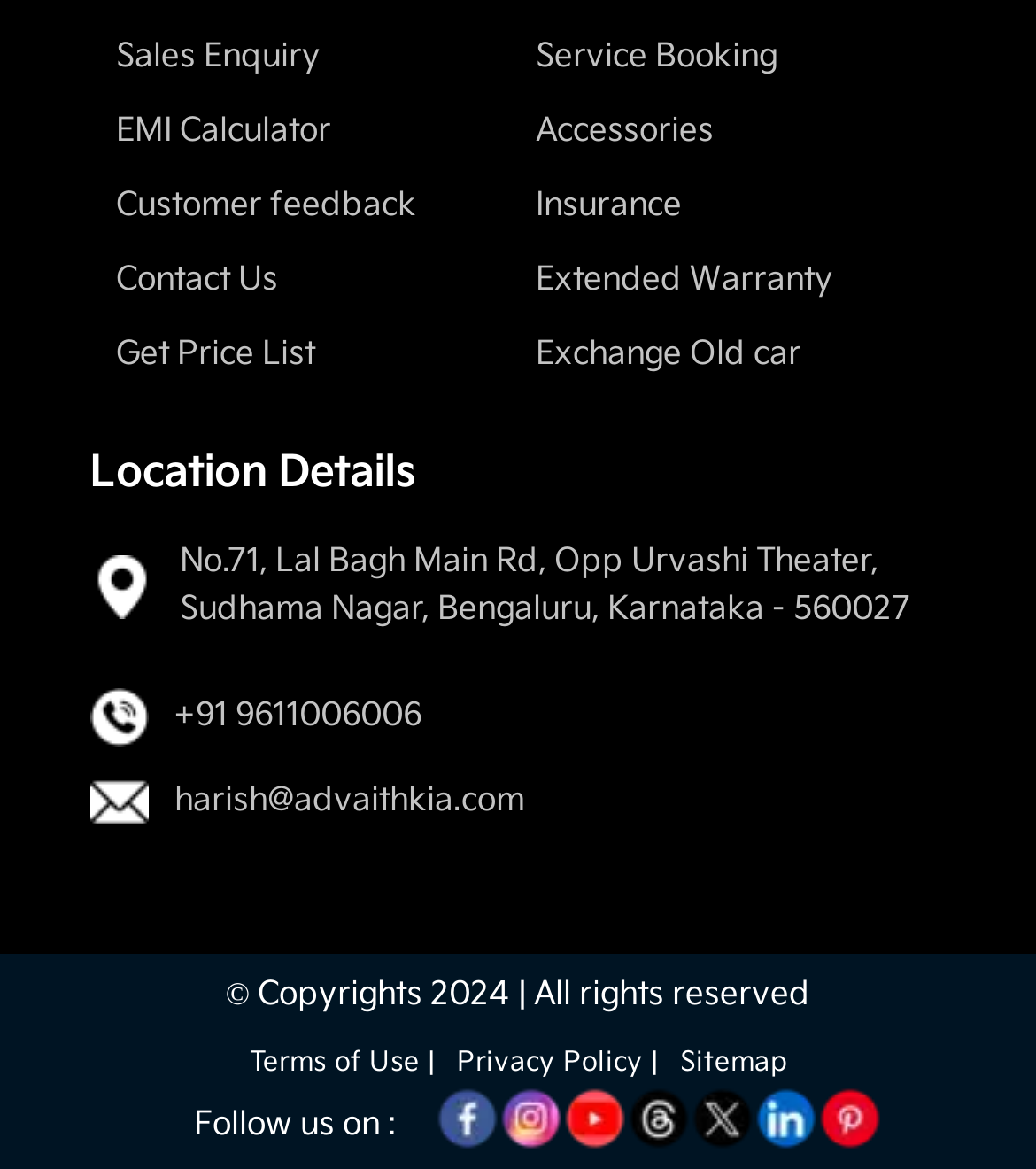Using the provided element description: "Exchange Old car", determine the bounding box coordinates of the corresponding UI element in the screenshot.

[0.492, 0.283, 0.774, 0.324]